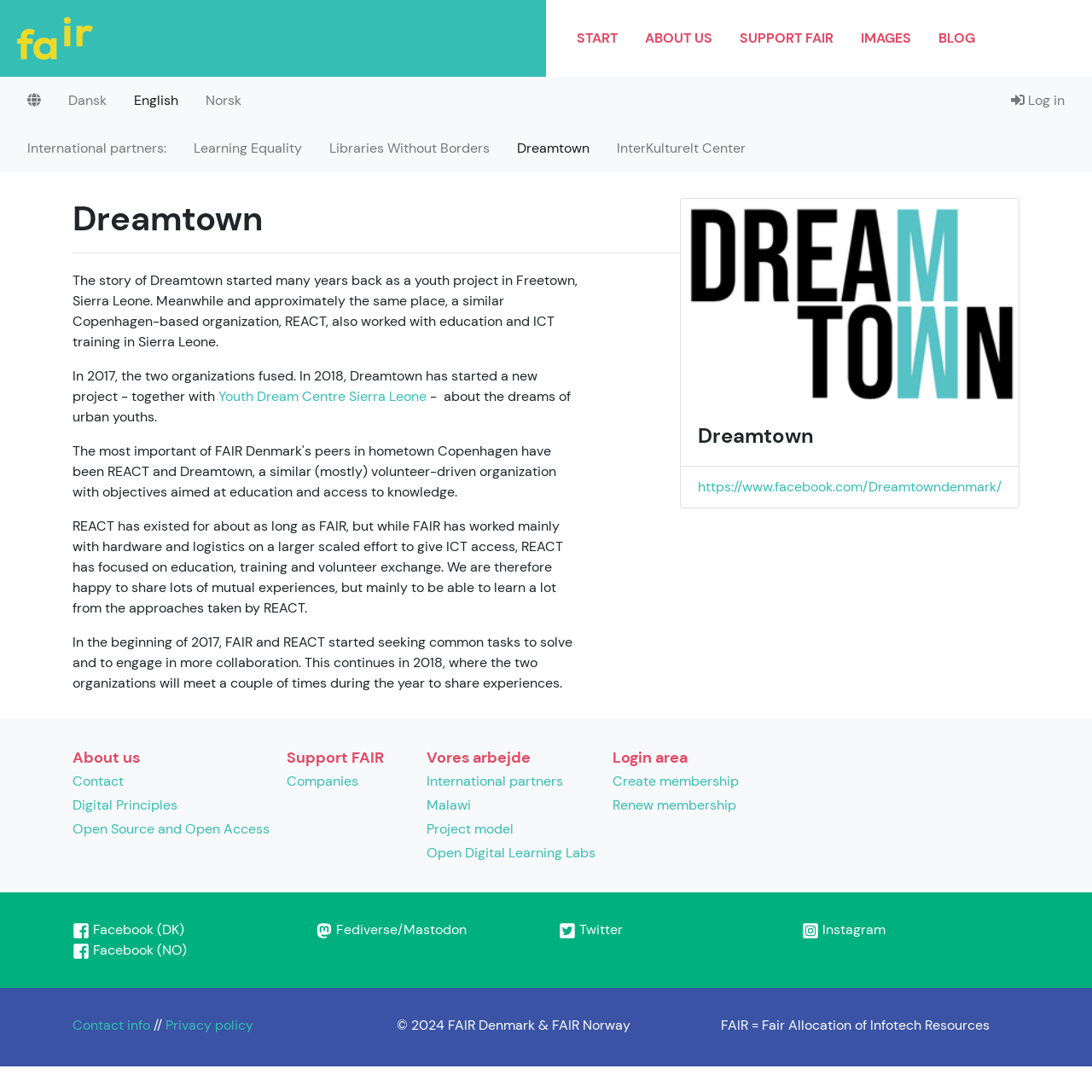What is the name of the organization?
Please answer the question as detailed as possible based on the image.

The name of the organization can be found in the heading element with the text 'Dreamtown' which is located at the top of the webpage, and also in the image element with the text 'DreamTown' which is located below the navigation menu.